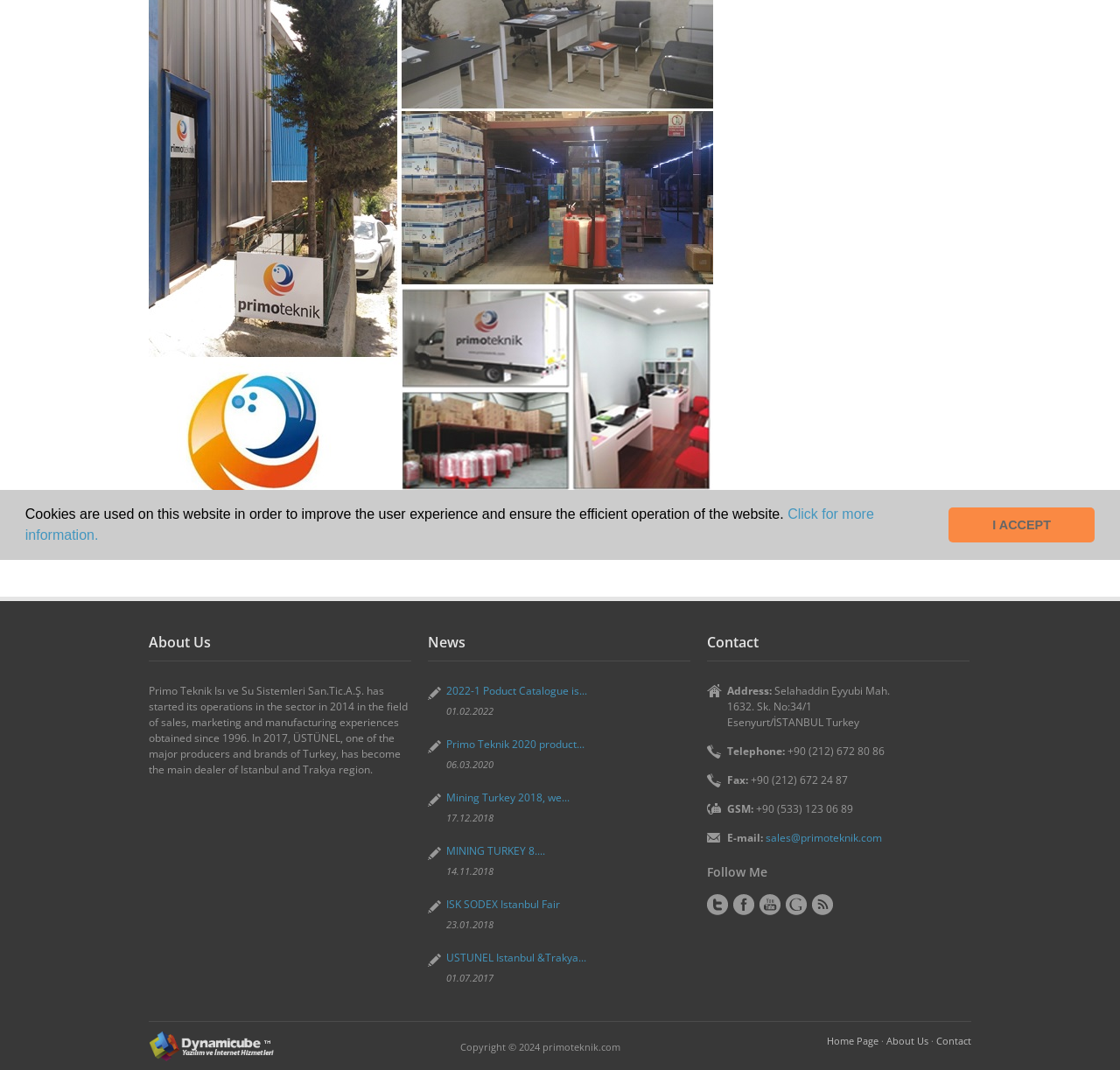Find the bounding box coordinates for the HTML element specified by: "Corporate Advisory".

None